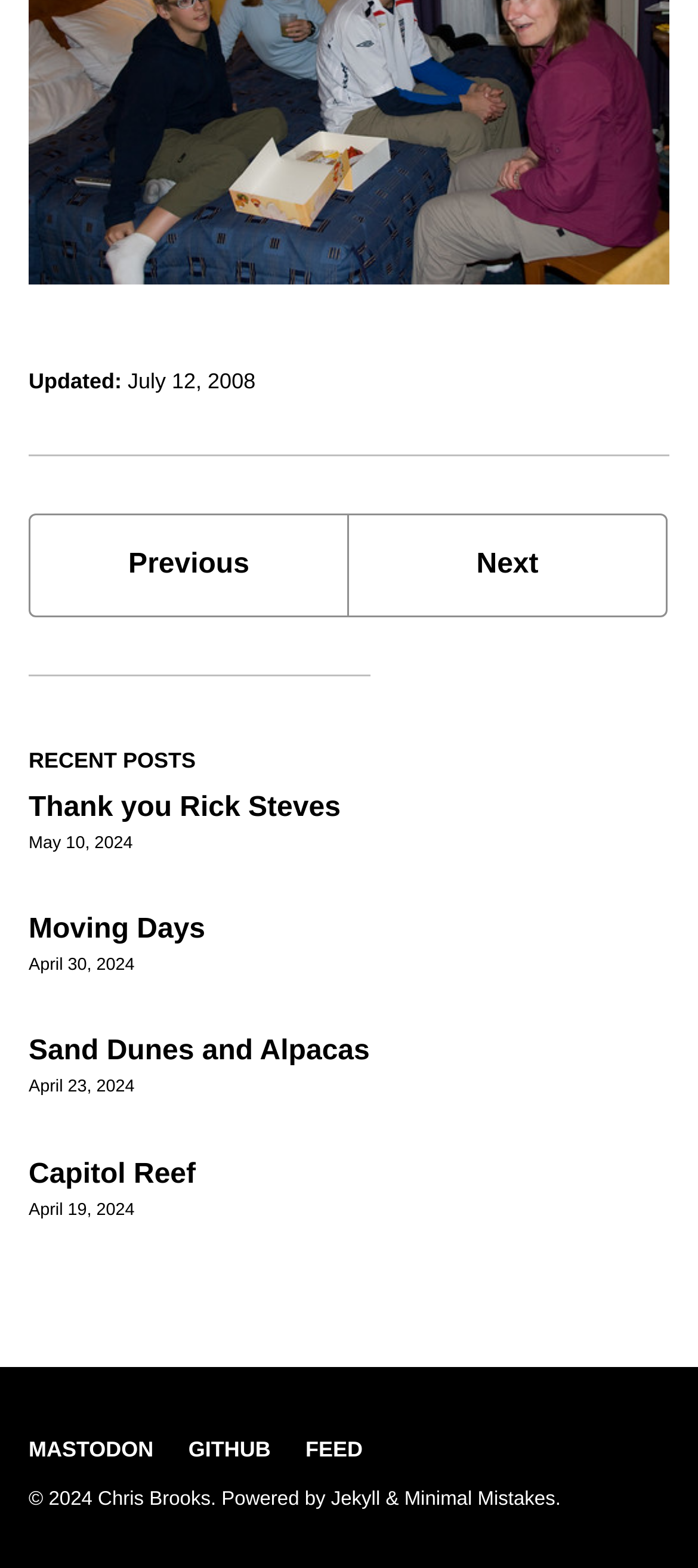Look at the image and give a detailed response to the following question: How many articles are on this page?

I counted the number of article elements on the page, which are [106], [107], [108], [109]. Each of these elements contains a heading and a time element, indicating that they are separate articles.